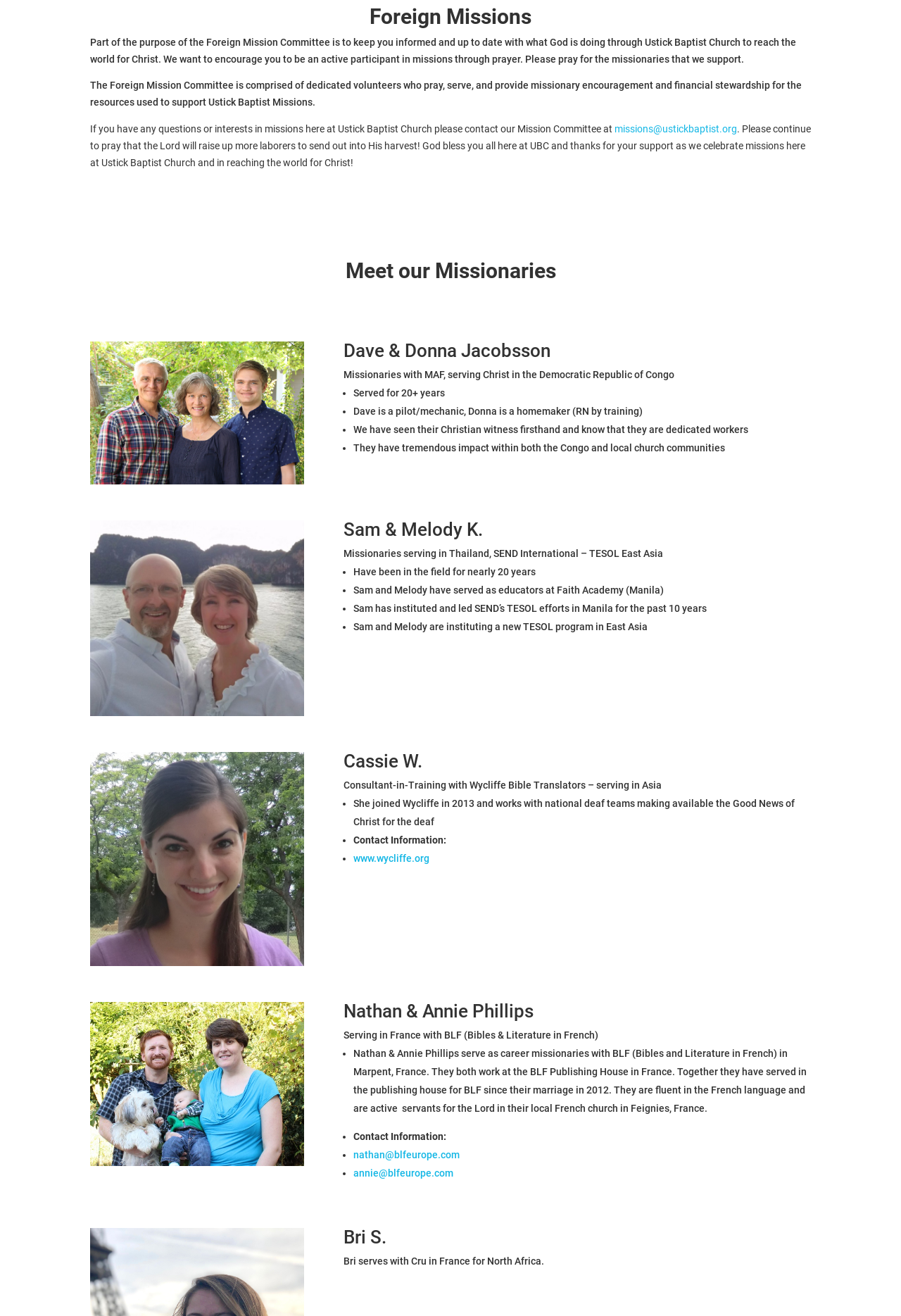Given the webpage screenshot and the description, determine the bounding box coordinates (top-left x, top-left y, bottom-right x, bottom-right y) that define the location of the UI element matching this description: missions@ustickbaptist.org

[0.682, 0.094, 0.818, 0.102]